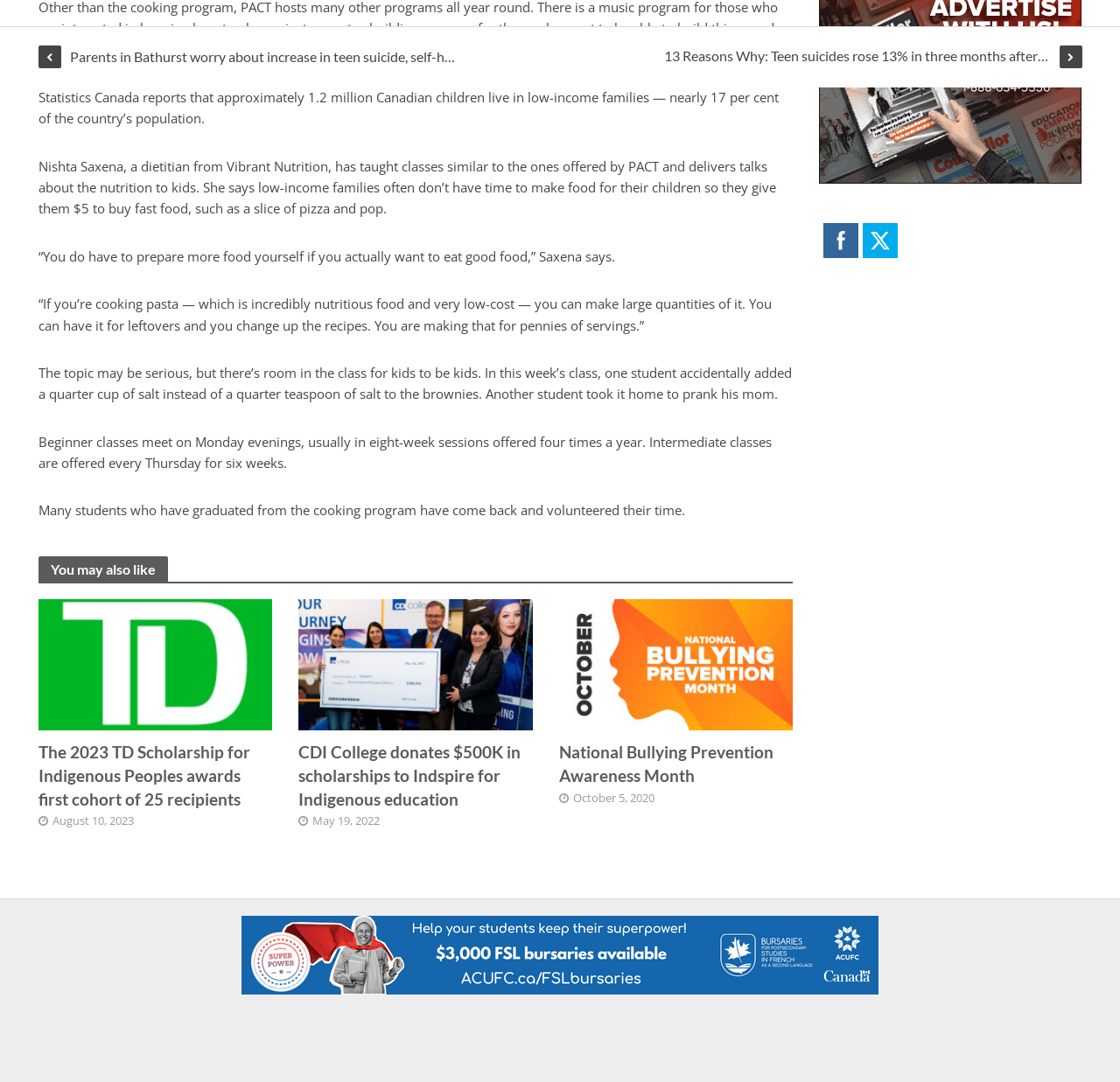Determine the bounding box coordinates for the area that needs to be clicked to fulfill this task: "Click the Twitter link". The coordinates must be given as four float numbers between 0 and 1, i.e., [left, top, right, bottom].

[0.771, 0.206, 0.802, 0.238]